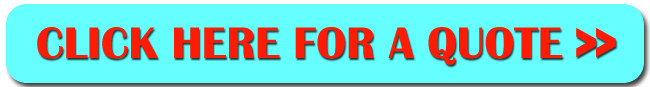What is the purpose of secondary glazing?
Answer with a single word or phrase, using the screenshot for reference.

Noise reduction, condensation prevention, and thermal efficiency